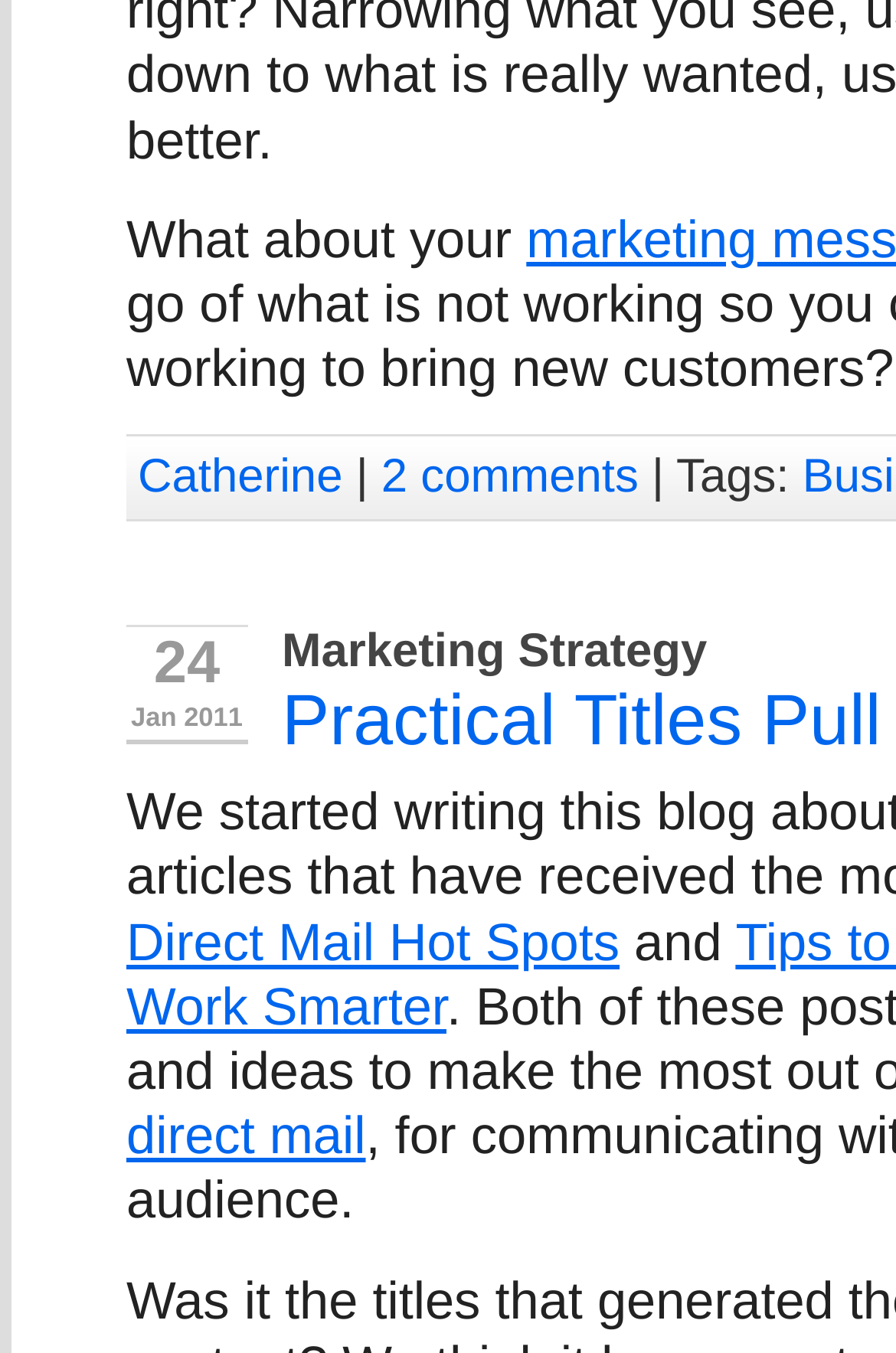Please provide a comprehensive answer to the question below using the information from the image: How many comments are there?

The webpage shows a link with the text '2 comments', indicating that there are 2 comments related to the content.